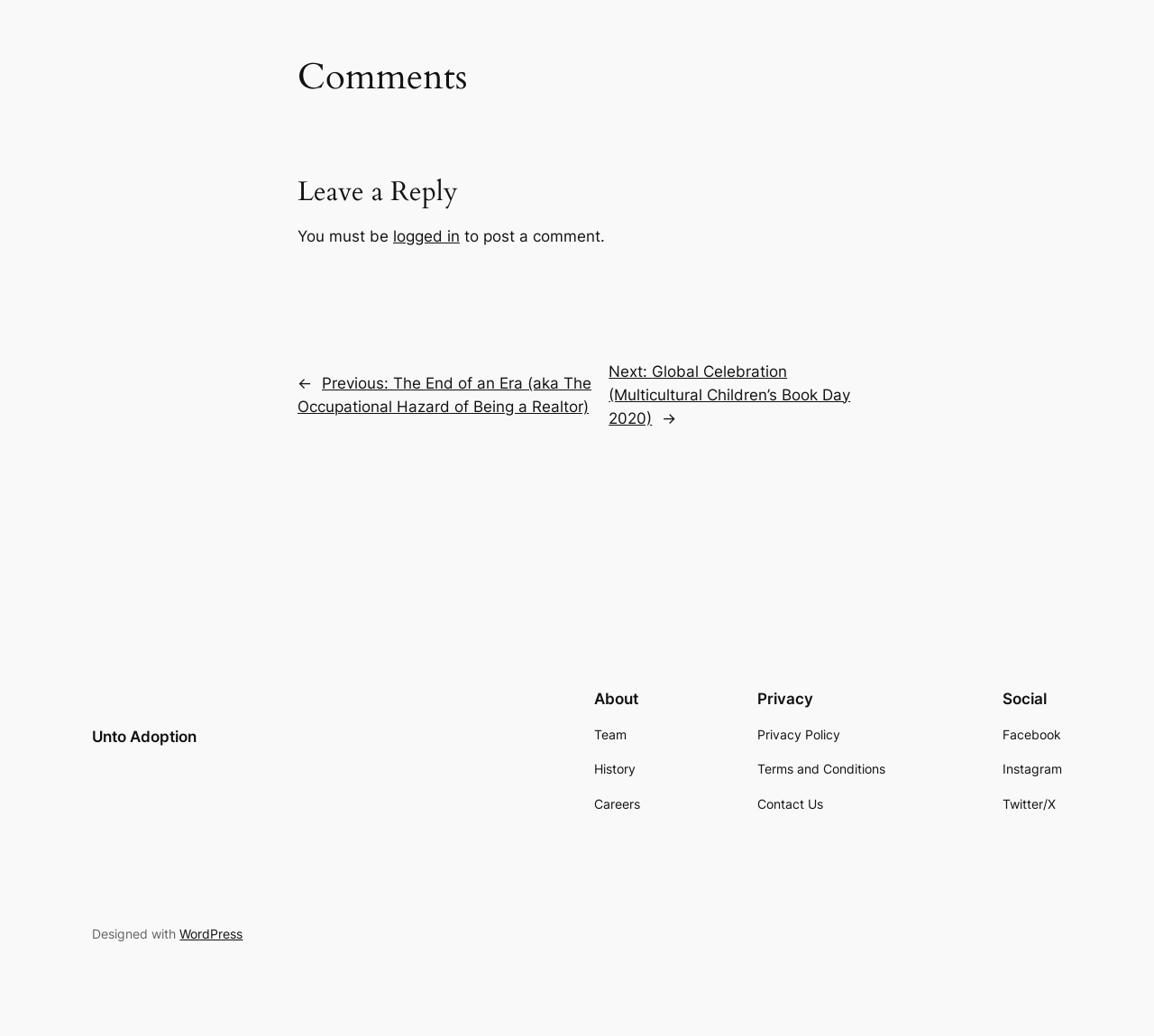Locate the bounding box coordinates of the UI element described by: "Contact Us". The bounding box coordinates should consist of four float numbers between 0 and 1, i.e., [left, top, right, bottom].

[0.656, 0.767, 0.713, 0.786]